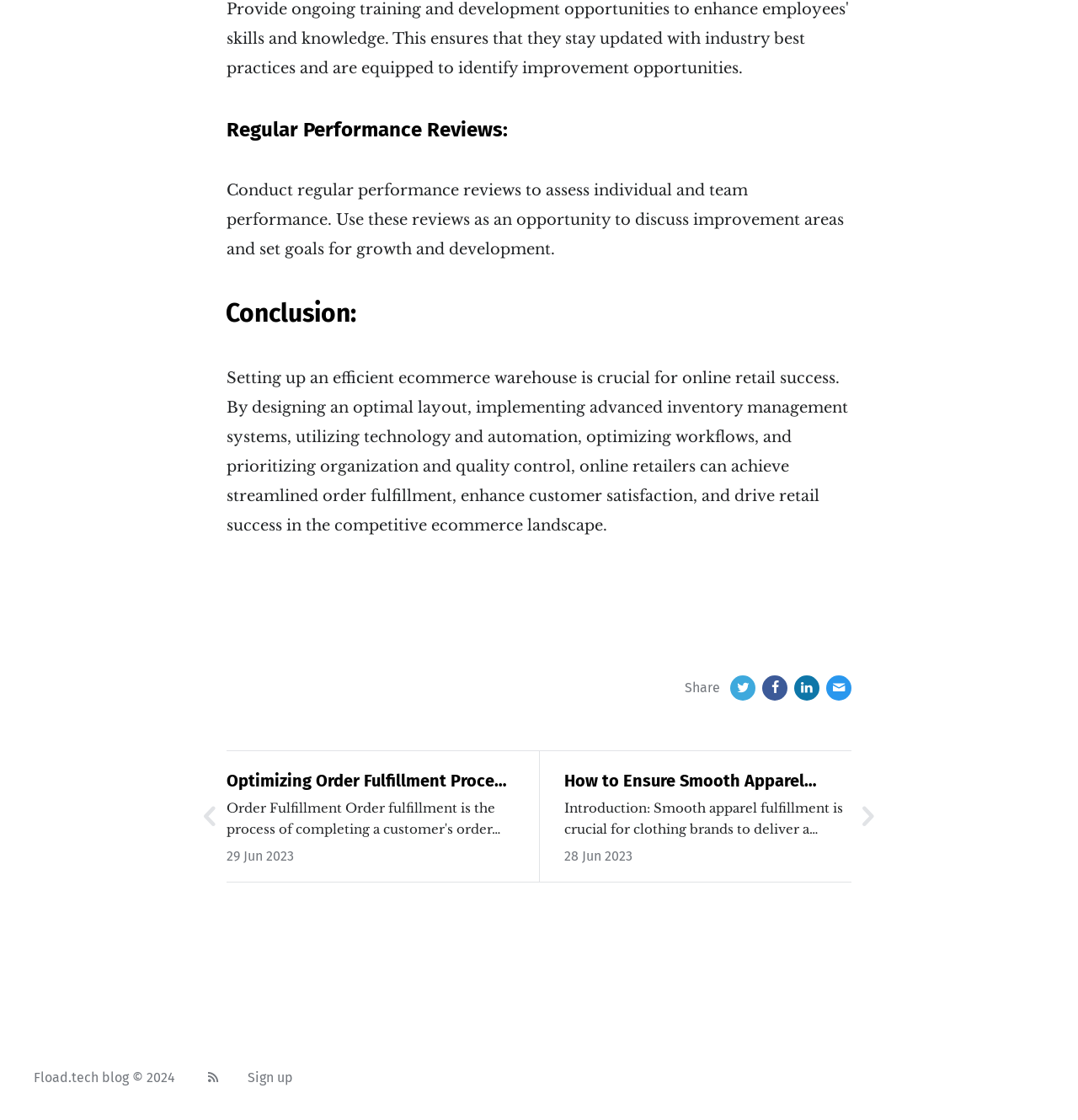Please specify the bounding box coordinates of the clickable region necessary for completing the following instruction: "Click on the 'Sign up' link in the footer". The coordinates must consist of four float numbers between 0 and 1, i.e., [left, top, right, bottom].

[0.23, 0.955, 0.272, 0.97]